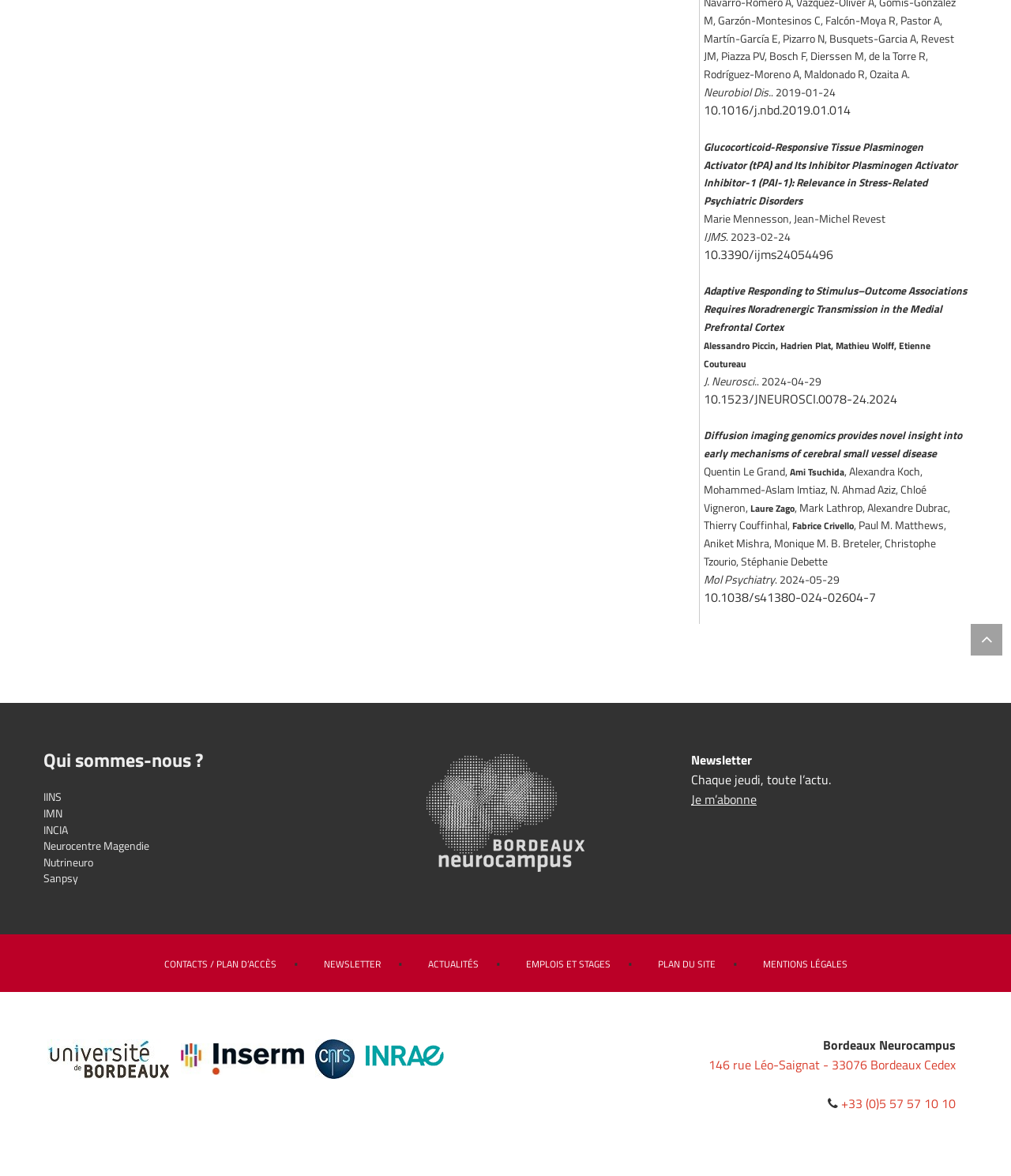Predict the bounding box of the UI element that fits this description: "Plan du site".

[0.65, 0.813, 0.707, 0.826]